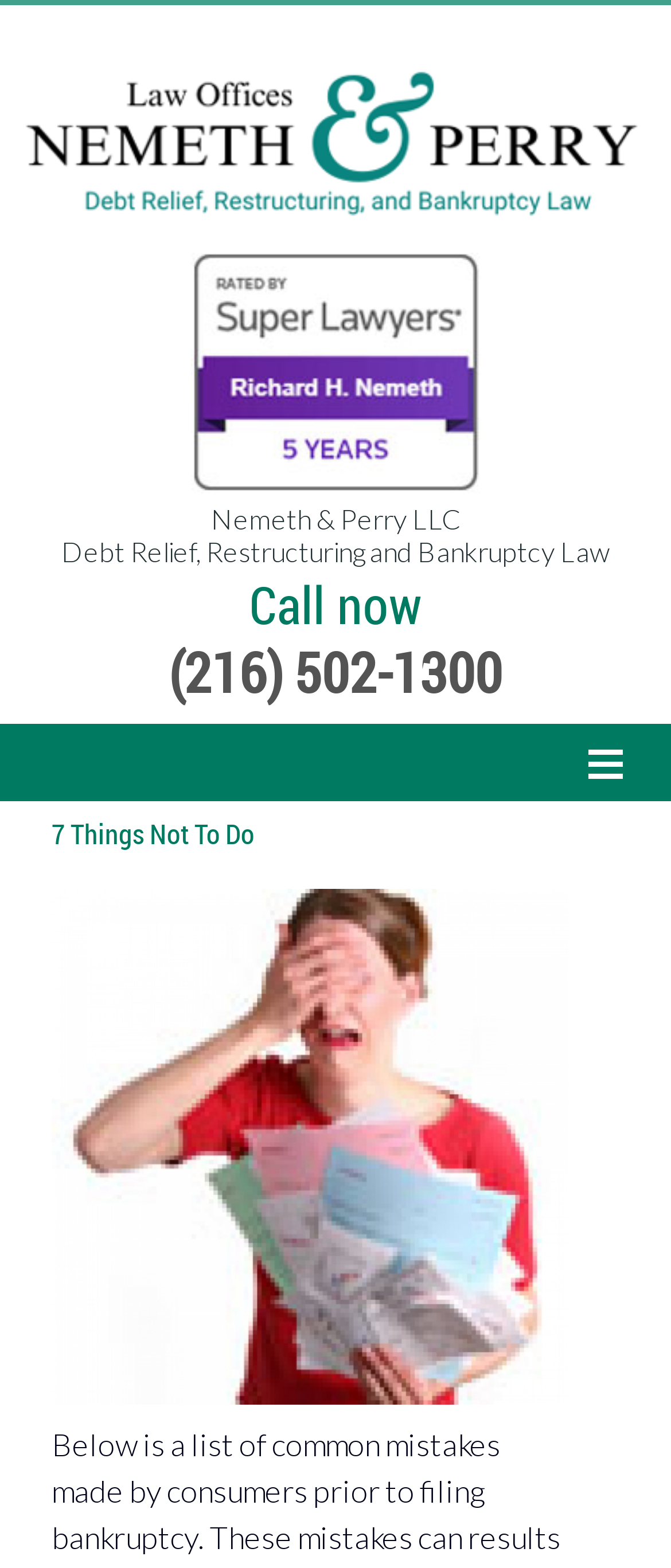Provide the bounding box coordinates, formatted as (top-left x, top-left y, bottom-right x, bottom-right y), with all values being floating point numbers between 0 and 1. Identify the bounding box of the UI element that matches the description: title="Nemeth & Perry LLC"

[0.038, 0.045, 0.962, 0.14]